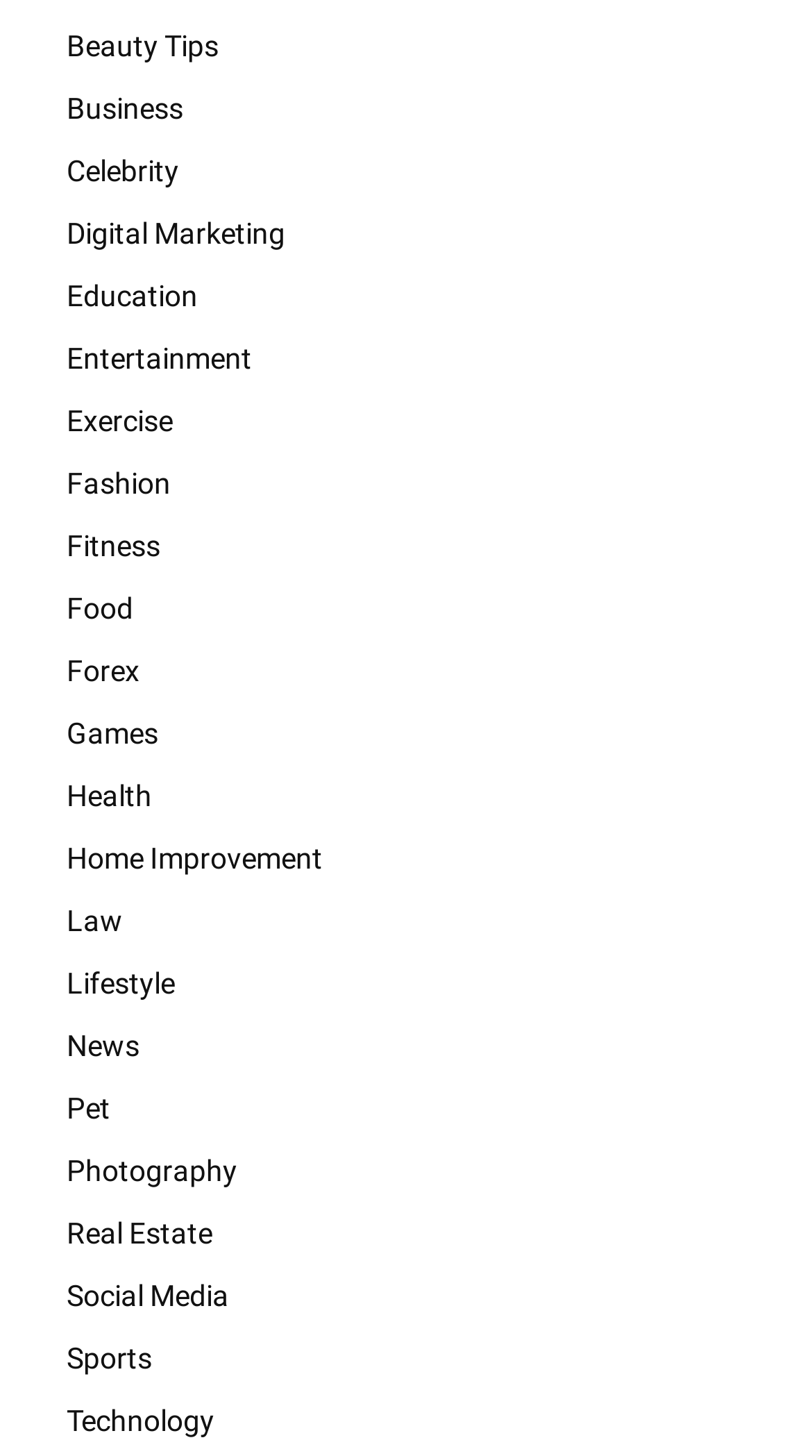Are 'Fashion' and 'Fitness' adjacent categories?
Using the visual information, reply with a single word or short phrase.

Yes